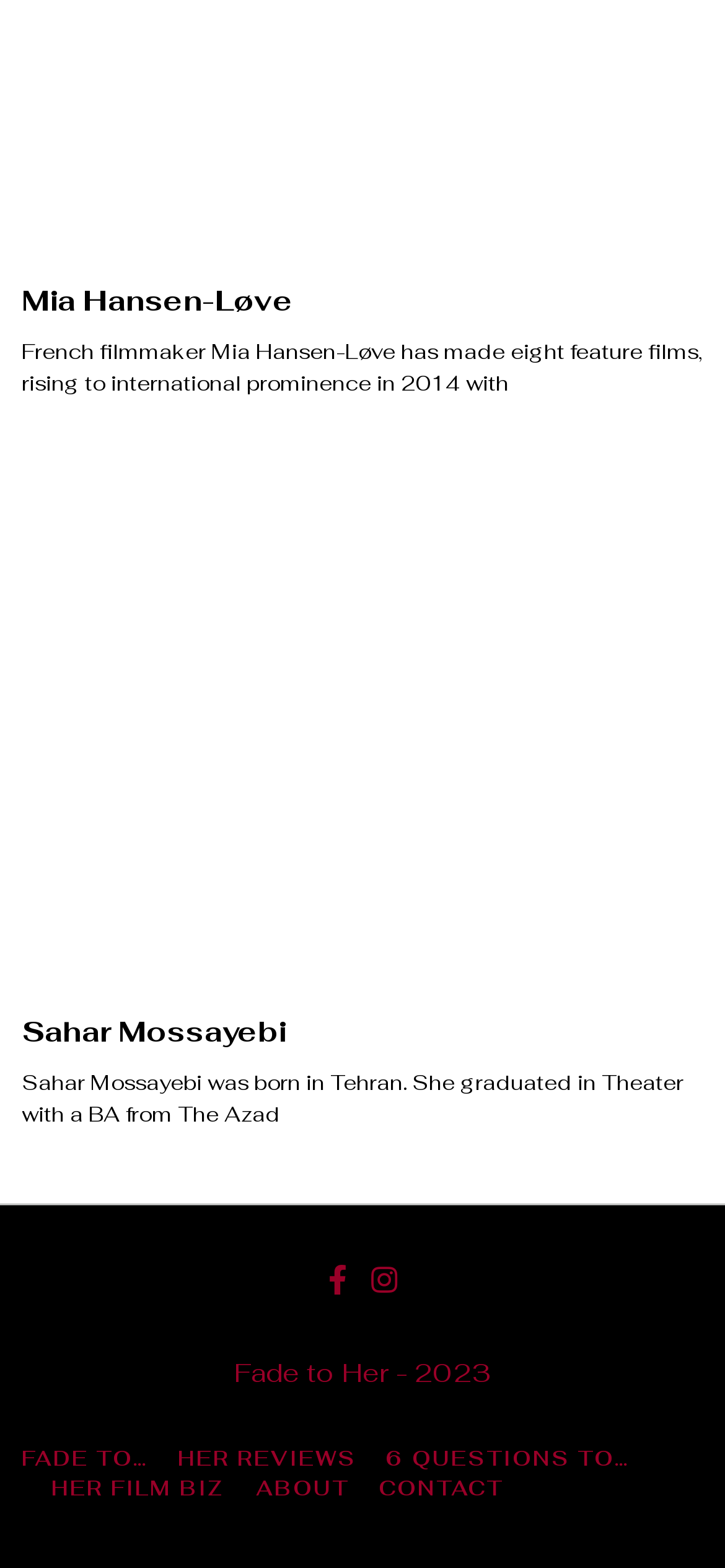From the image, can you give a detailed response to the question below:
What is the name of the person born in Tehran?

The webpage has a heading element with the text 'Sahar Mossayebi', which is likely the name of a person. The static text element that follows mentions that she was born in Tehran, which suggests that she is a person of interest on this webpage.